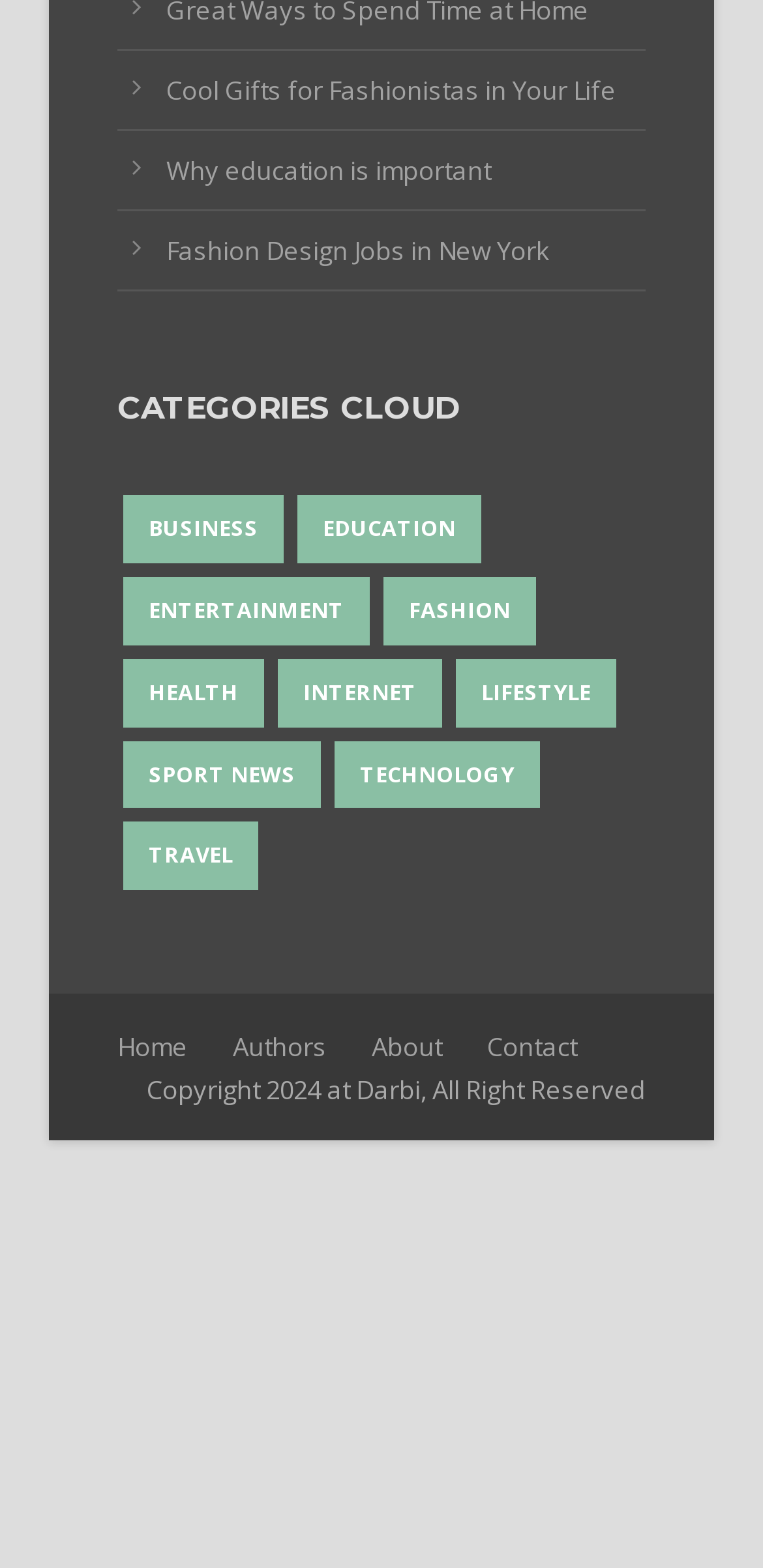Please determine the bounding box coordinates of the area that needs to be clicked to complete this task: 'Visit 'About' page'. The coordinates must be four float numbers between 0 and 1, formatted as [left, top, right, bottom].

[0.487, 0.656, 0.579, 0.678]